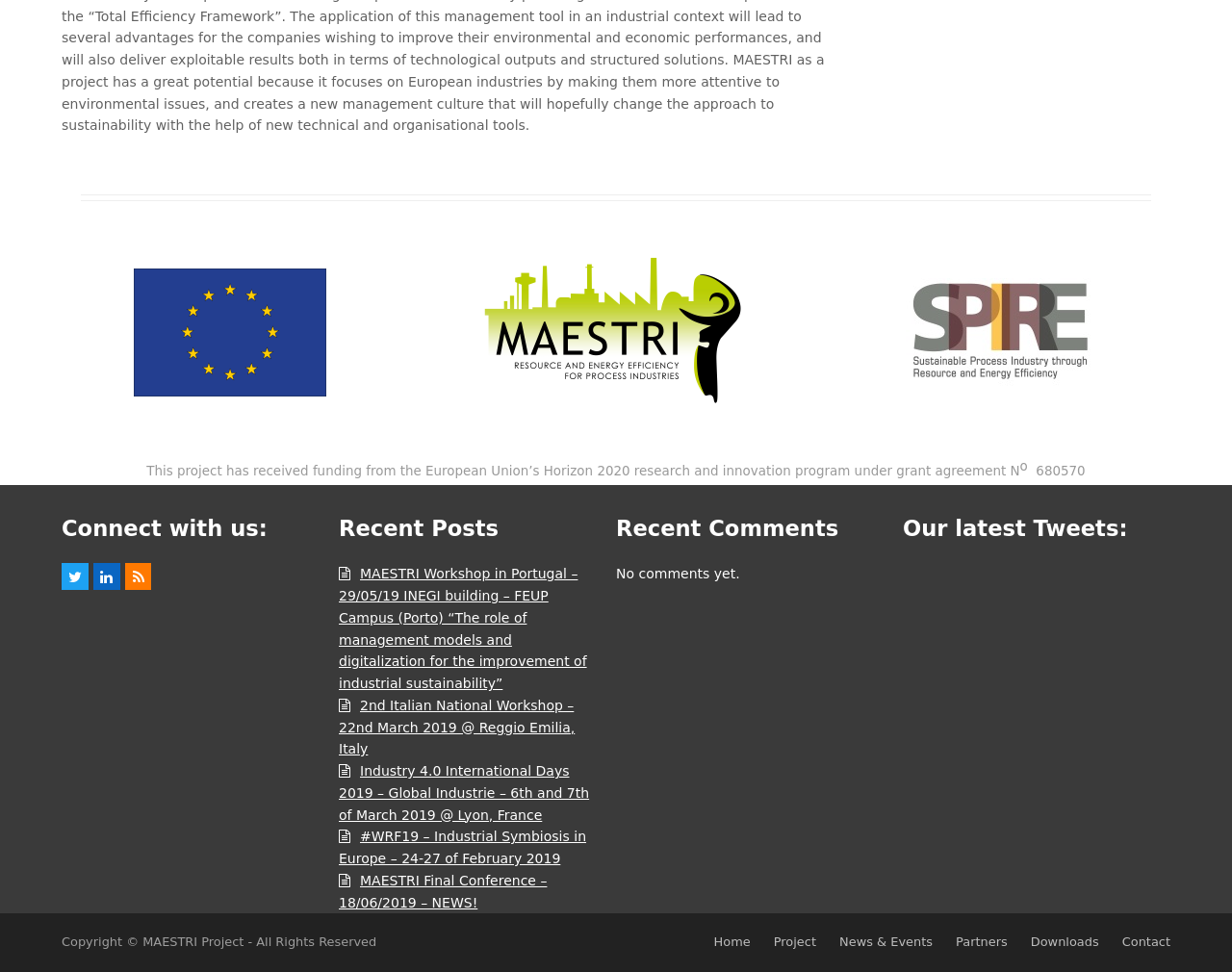Please determine the bounding box coordinates for the element with the description: "title="spire-logo-square-200"".

[0.735, 0.286, 0.891, 0.398]